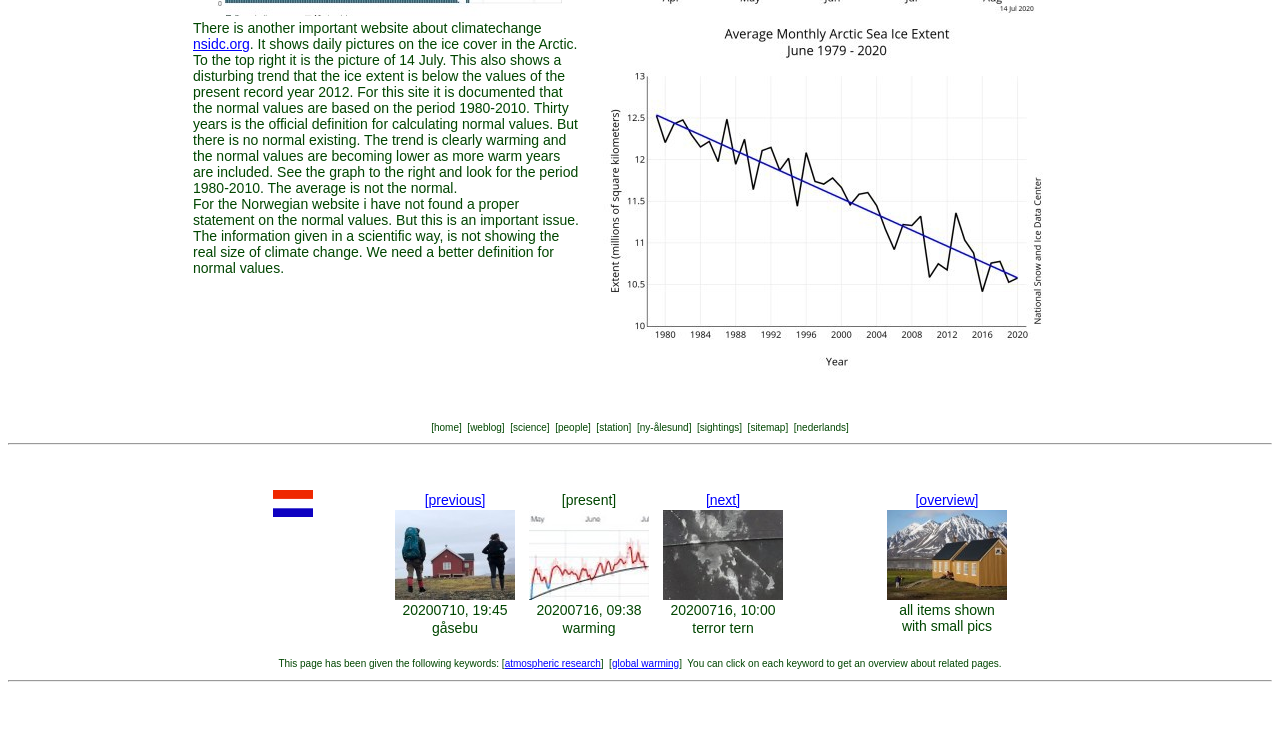Please find the bounding box for the UI component described as follows: "[previous]".

[0.332, 0.67, 0.379, 0.691]